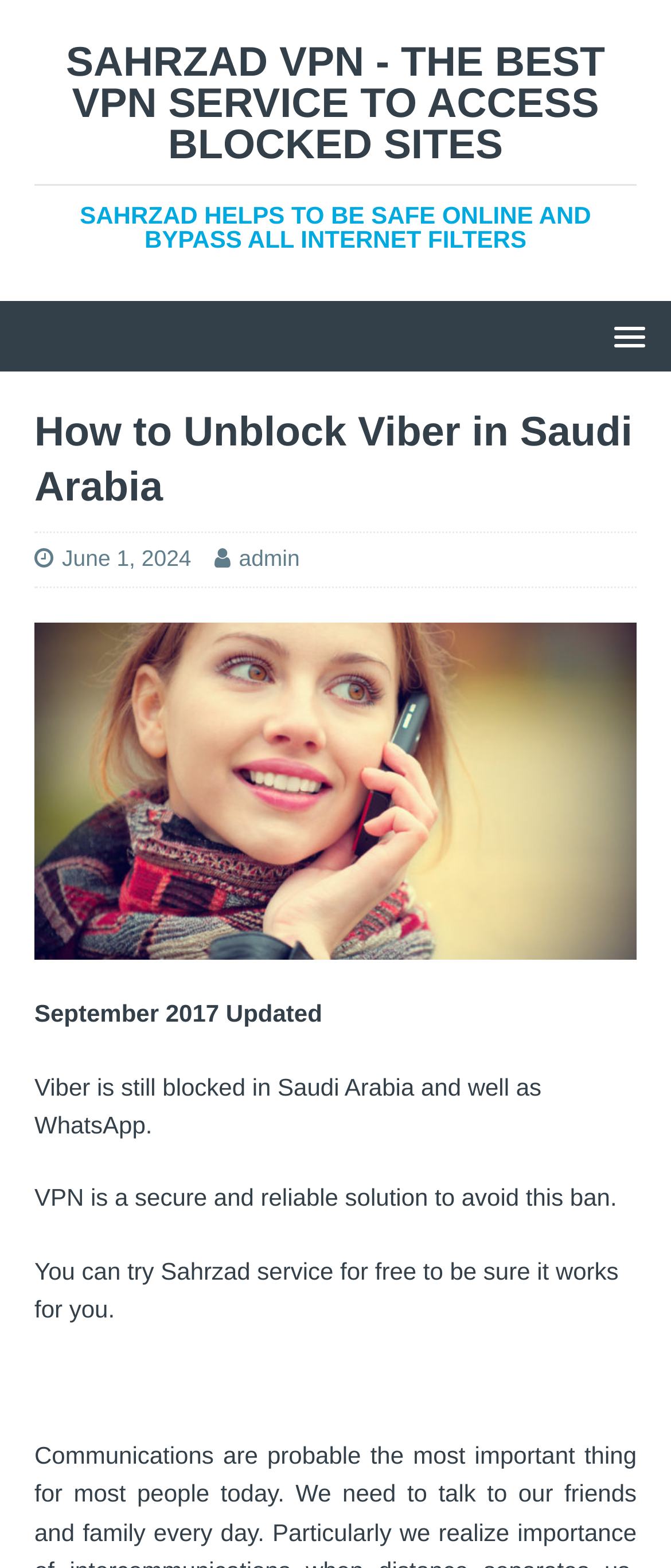What is the suggested solution to avoid the ban?
Please provide an in-depth and detailed response to the question.

The webpage suggests using a VPN (Virtual Private Network) as a secure and reliable solution to avoid the ban on Viber and WhatsApp in Saudi Arabia. It specifically recommends trying Sahrzad VPN service for free to ensure it works for the user.